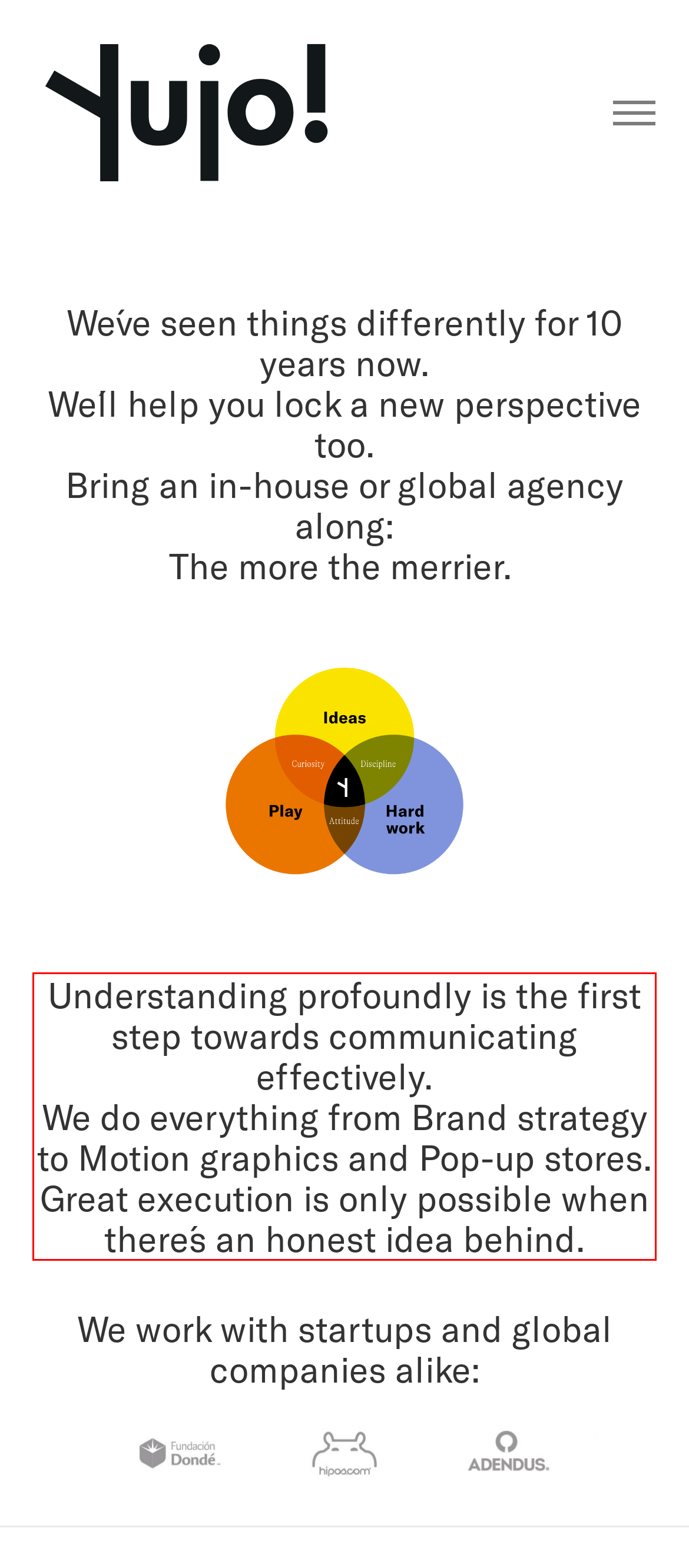Look at the provided screenshot of the webpage and perform OCR on the text within the red bounding box.

Understanding profoundly is the first step towards communicating effectively. We do everything from Brand strategy to Motion graphics and Pop-up stores. Great execution is only possible when there´s an honest idea behind.